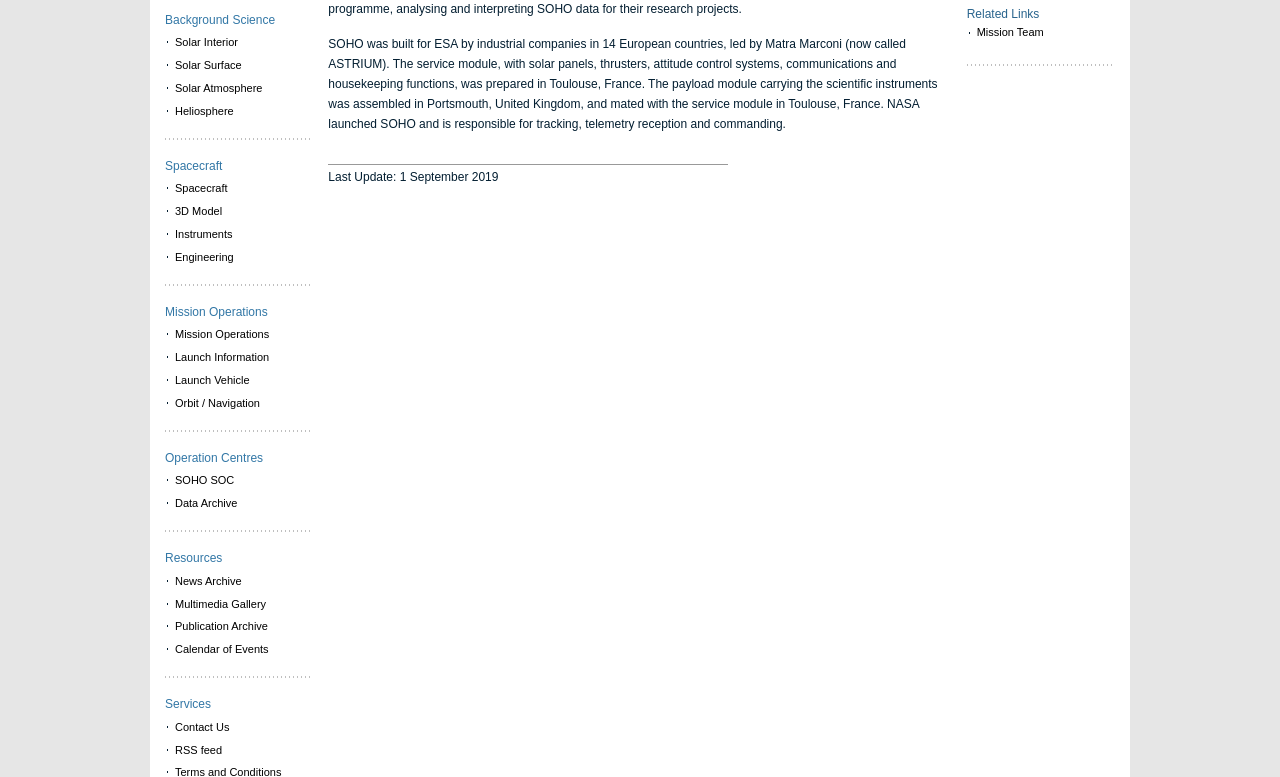Identify the bounding box of the UI element described as follows: "Data Archive". Provide the coordinates as four float numbers in the range of 0 to 1 [left, top, right, bottom].

[0.129, 0.633, 0.242, 0.663]